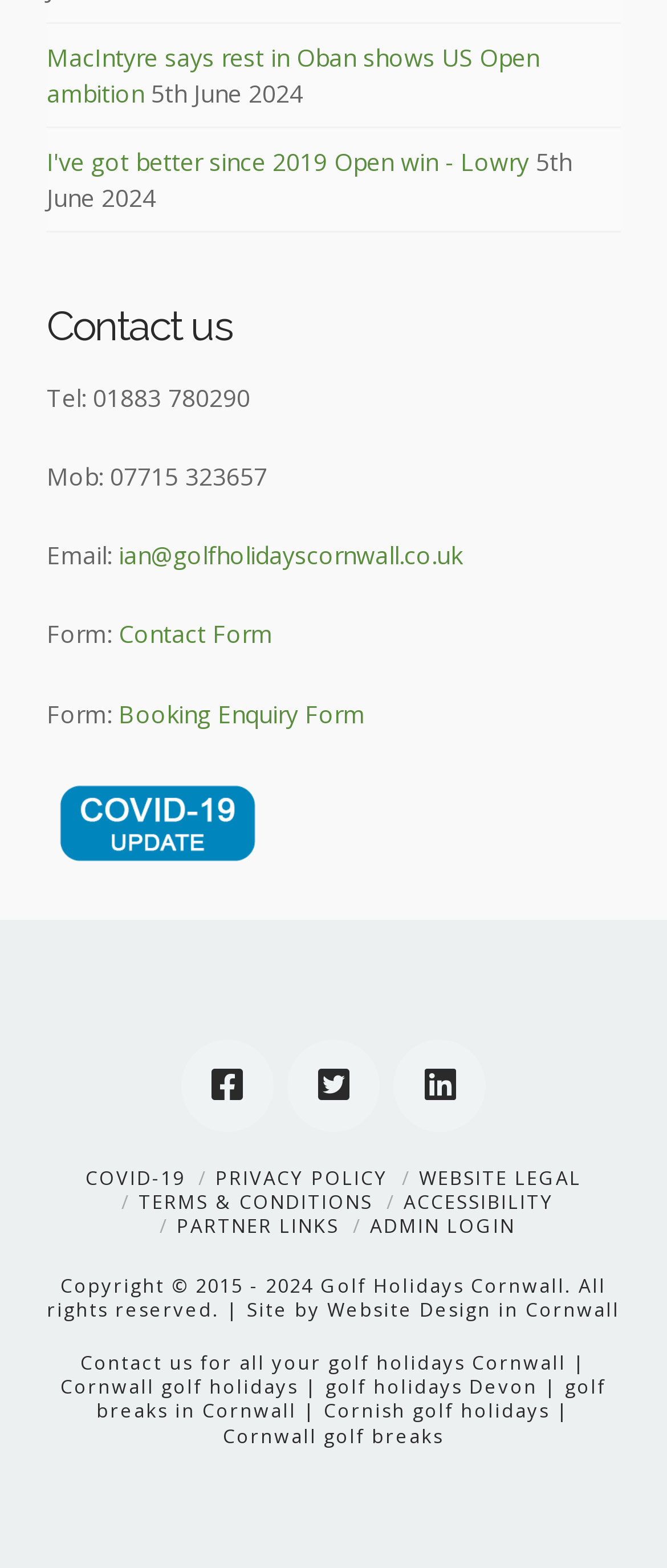Please identify the bounding box coordinates of the clickable area that will allow you to execute the instruction: "Read news about MacIntyre's US Open ambition".

[0.07, 0.026, 0.808, 0.07]